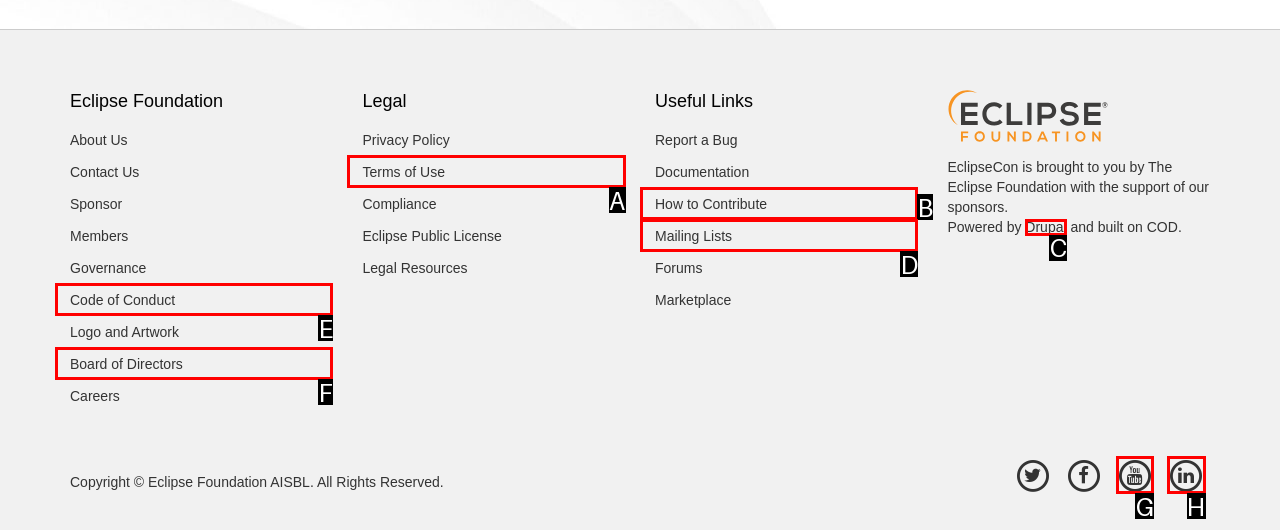Given the description: aria-label="Eclipse Foundation Linkedin profile", identify the corresponding option. Answer with the letter of the appropriate option directly.

H